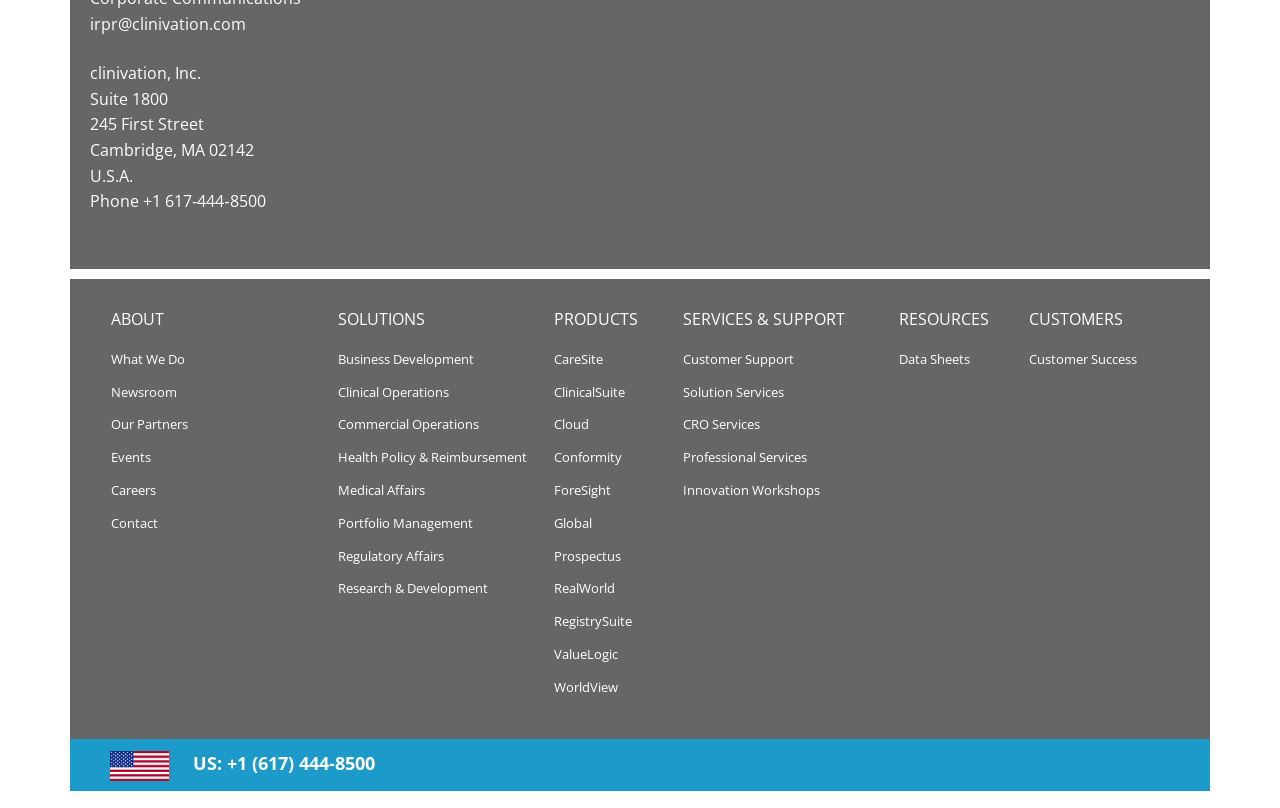What is the phone number for the US office?
Make sure to answer the question with a detailed and comprehensive explanation.

The phone number for the US office can be found at the bottom of the webpage, where the contact information is listed. The StaticText element with the text 'US: +1 (617) 444‐8500' contains the phone number.